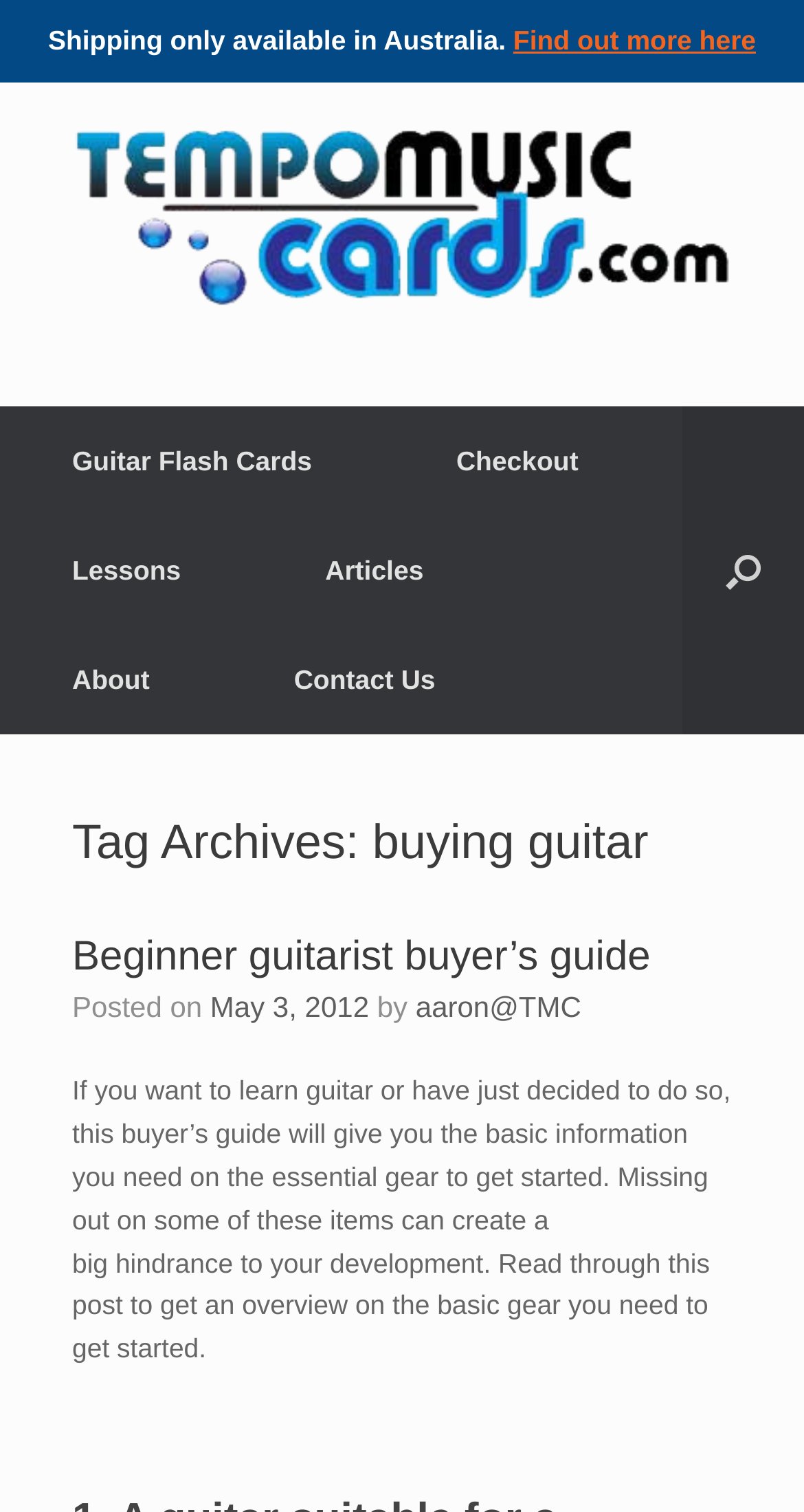Locate the bounding box coordinates of the area where you should click to accomplish the instruction: "Open the search".

[0.849, 0.269, 1.0, 0.486]